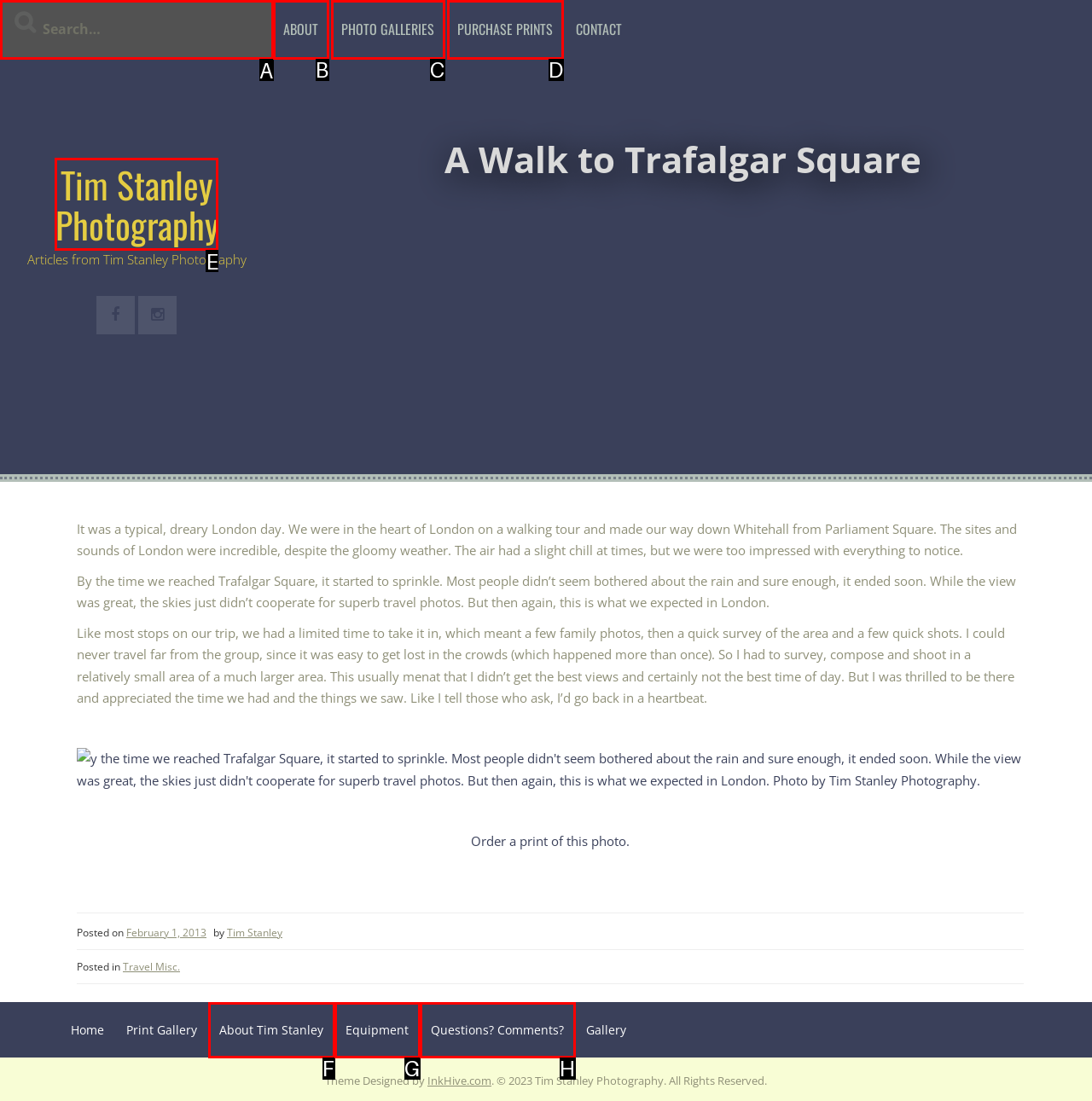From the given options, choose the one to complete the task: search for something
Indicate the letter of the correct option.

A